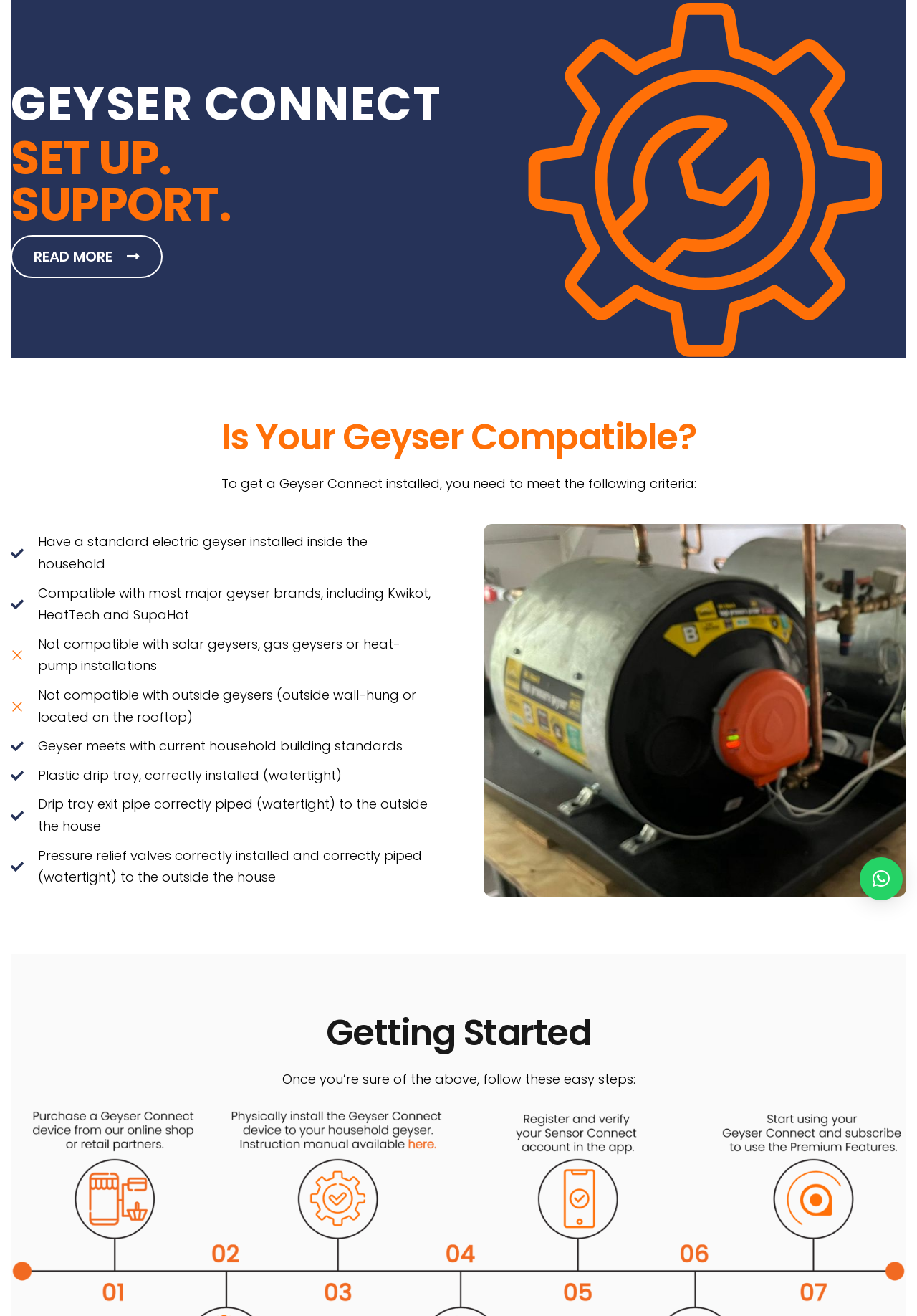Identify the bounding box for the UI element specified in this description: "×". The coordinates must be four float numbers between 0 and 1, formatted as [left, top, right, bottom].

[0.938, 0.651, 0.984, 0.684]